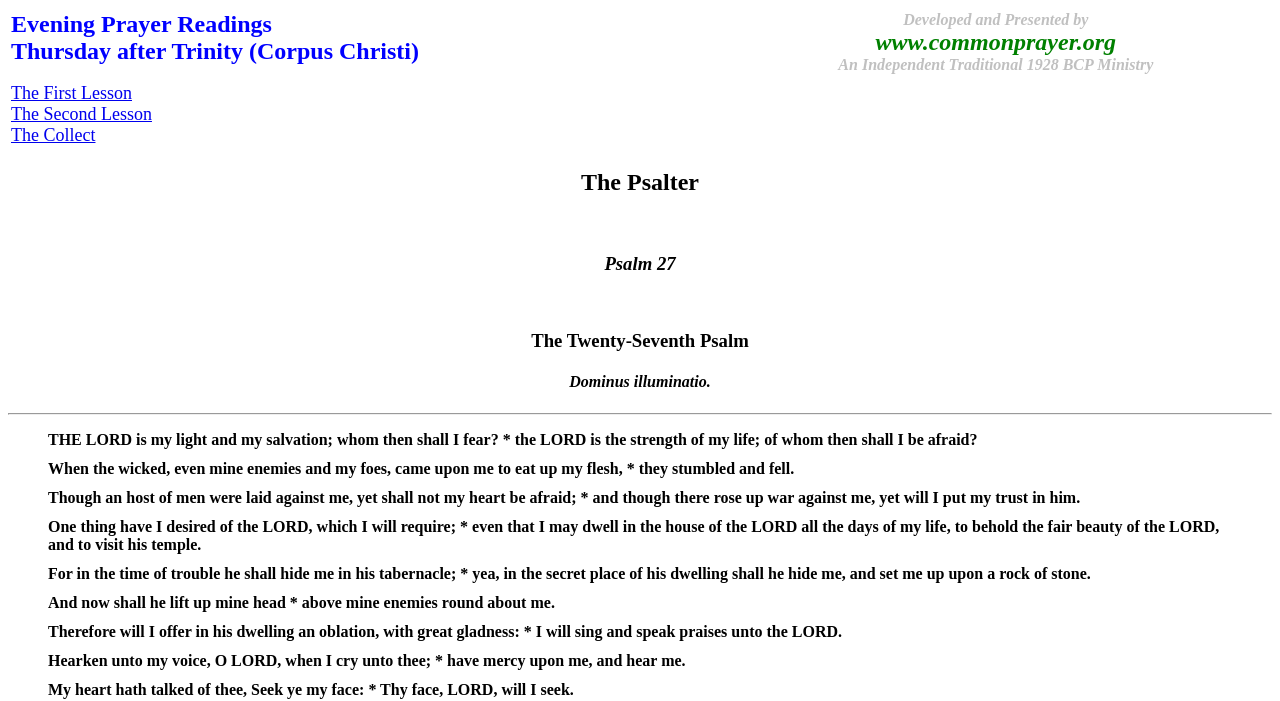Describe in detail what you see on the webpage.

The webpage appears to be a religious website, specifically focused on Evening Prayer Propers by Day. At the top, there is a layout table with two cells. The left cell contains links to "The First Lesson", "The Second Lesson", and "The Collect", which are likely related to the evening prayer. The right cell displays the website's description, "Developed and Presented by www.commonprayer.org An Independent Traditional 1928 BCP Ministry".

Below the table, there are four headings: "The Psalter", "Psalm 27", "The Twenty-Seventh Psalm", and "Dominus illuminatio". These headings are likely introducing a section of the webpage dedicated to Psalm 27.

Following the headings, there is a horizontal separator, and then a series of static text elements that display the content of Psalm 27. The text is divided into several paragraphs, each with a blank line in between. The psalm's text is written in a poetic style, with phrases such as "THE LORD is my light and my salvation; whom then shall I fear?" and "One thing have I desired of the LORD, which I will require; * even that I may dwell in the house of the LORD all the days of my life, to behold the fair beauty of the LORD, and to visit his temple."